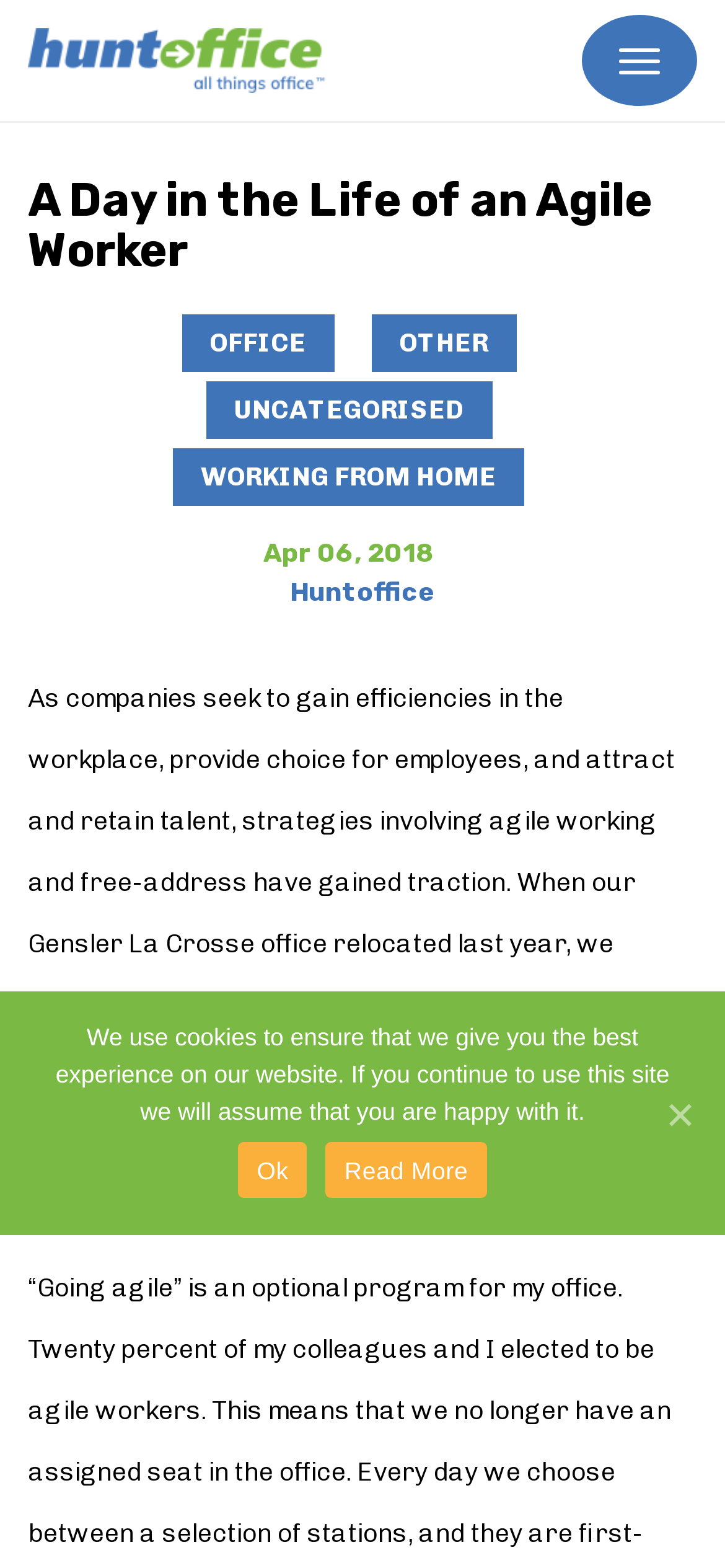What is the topic of the article?
Answer with a single word or phrase by referring to the visual content.

Agile working